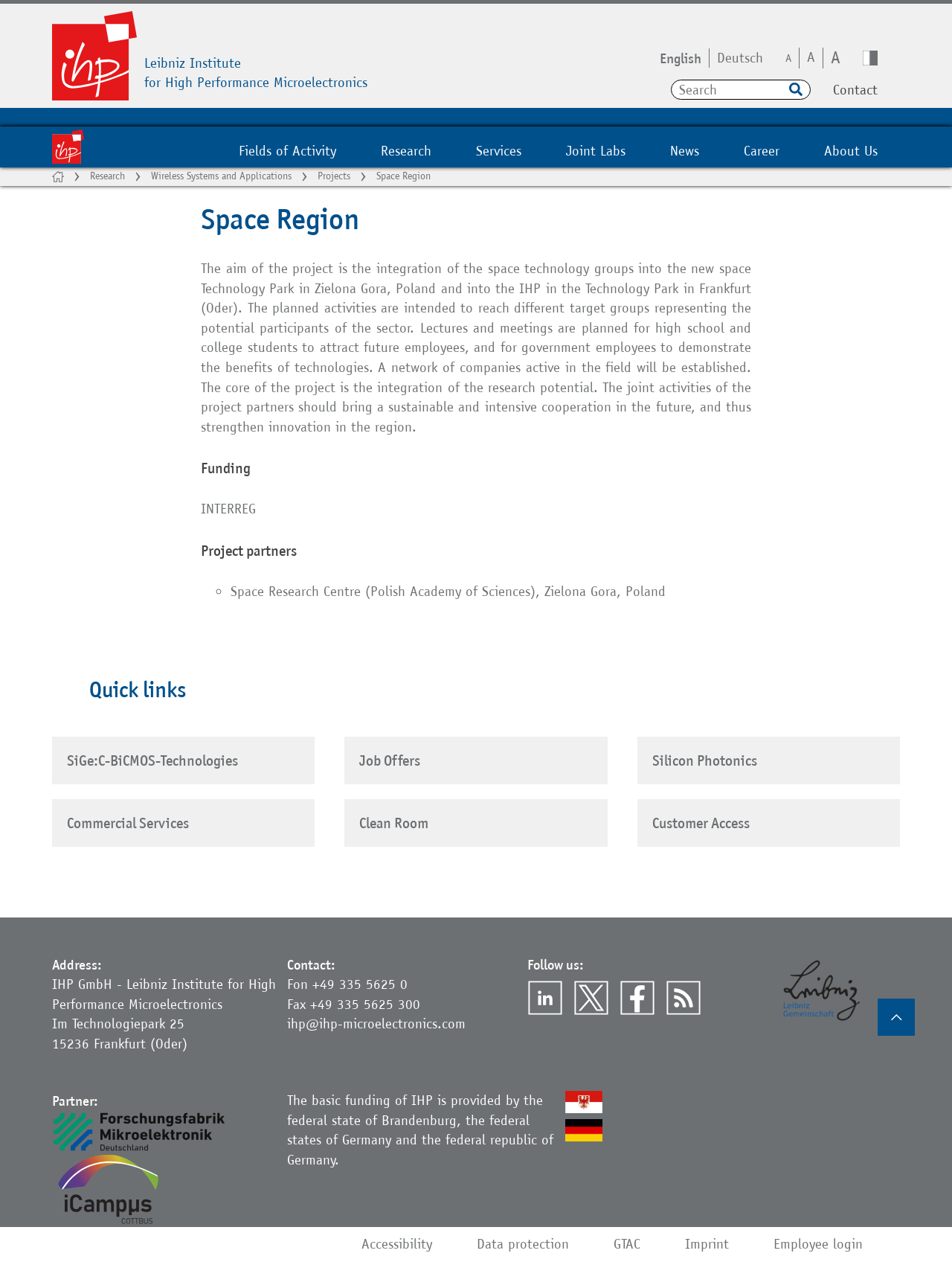Give a succinct answer to this question in a single word or phrase: 
What are the social media platforms listed?

LinkedIn, Twitter, Facebook, RSS Feed